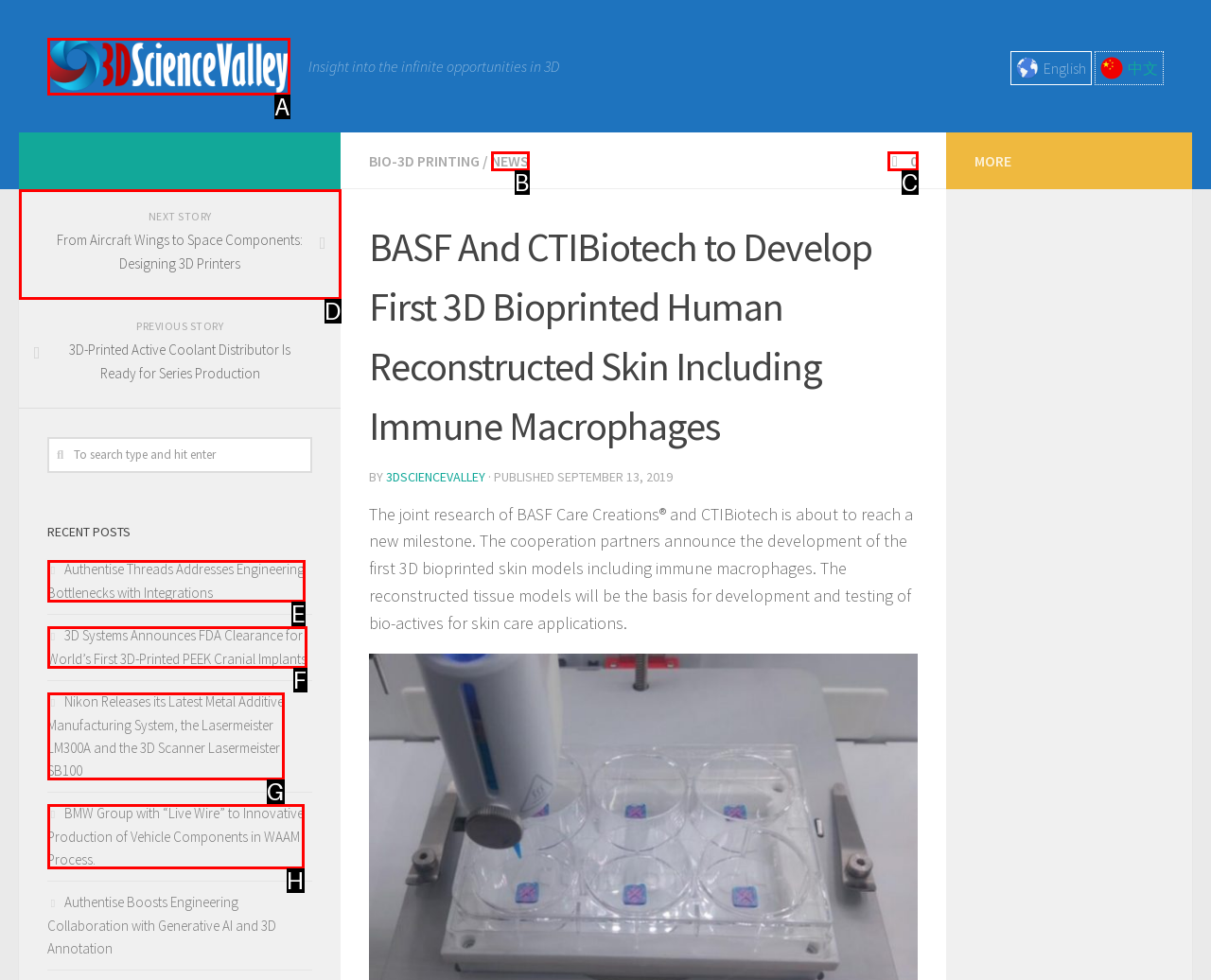Given the description: 0, pick the option that matches best and answer with the corresponding letter directly.

C